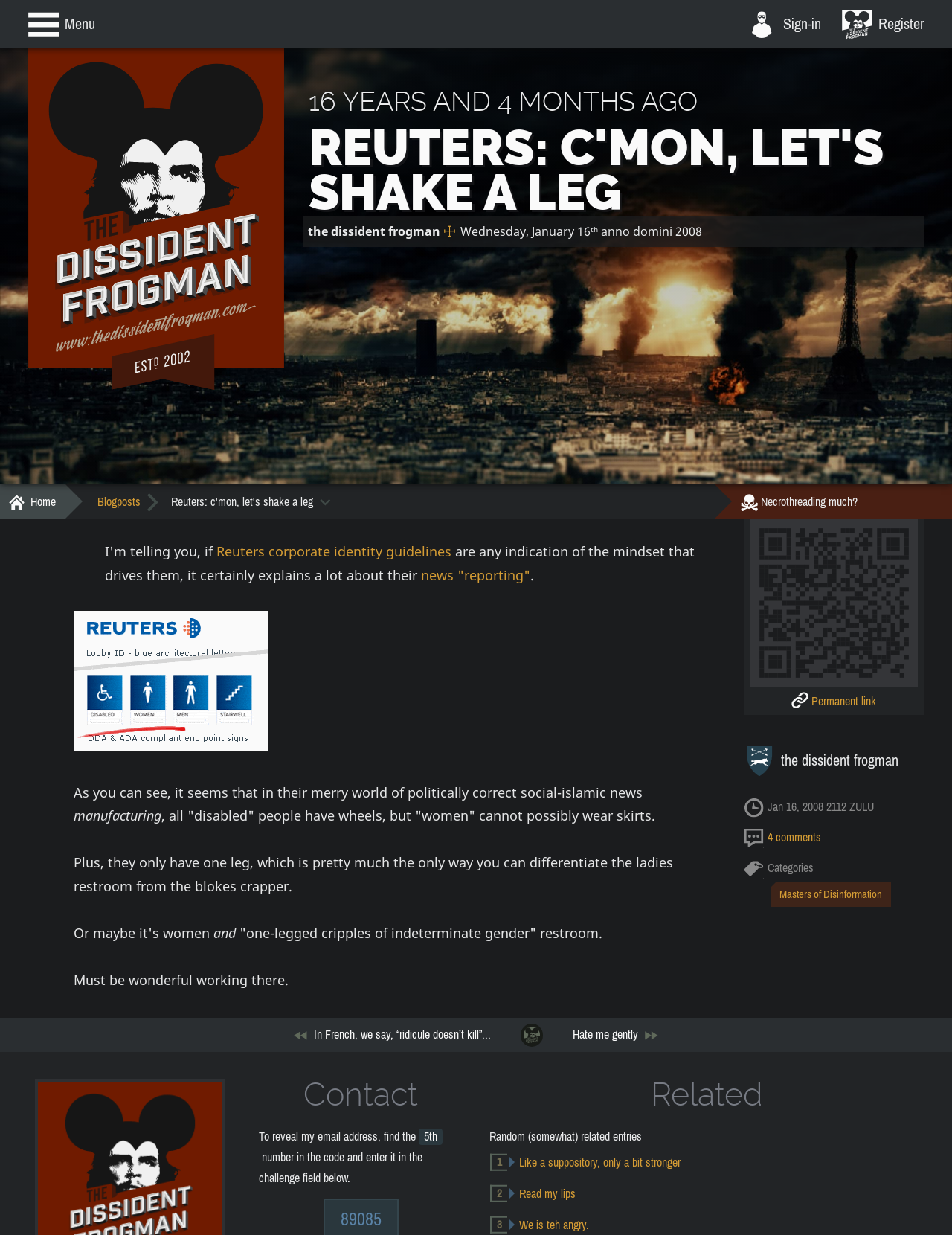What is the date of the blog post? From the image, respond with a single word or brief phrase.

January 16, 2008